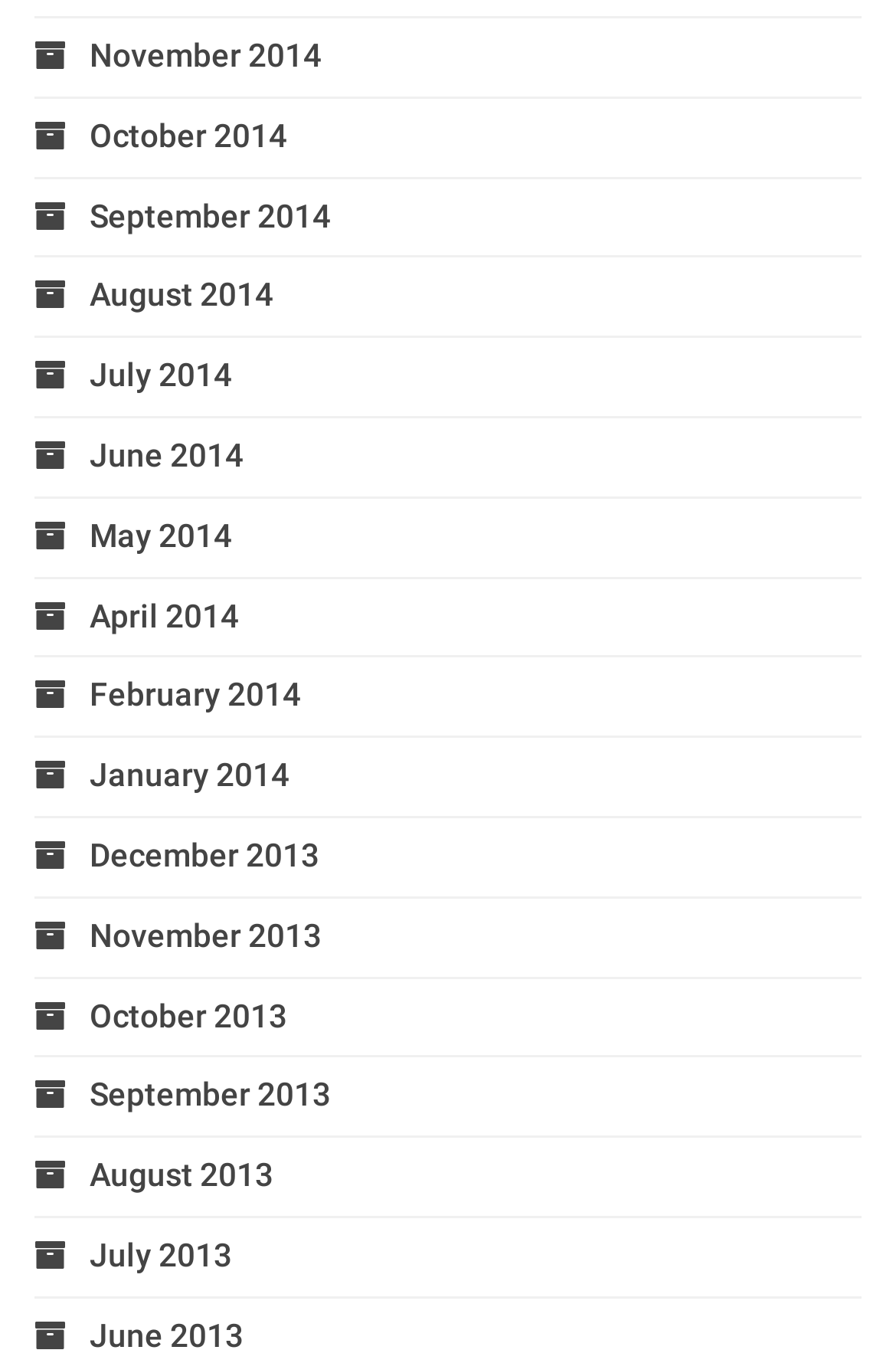What symbol is used before each month?
Give a detailed response to the question by analyzing the screenshot.

I observed that each link on the webpage, representing a month, has a symbol '' preceding the month name.